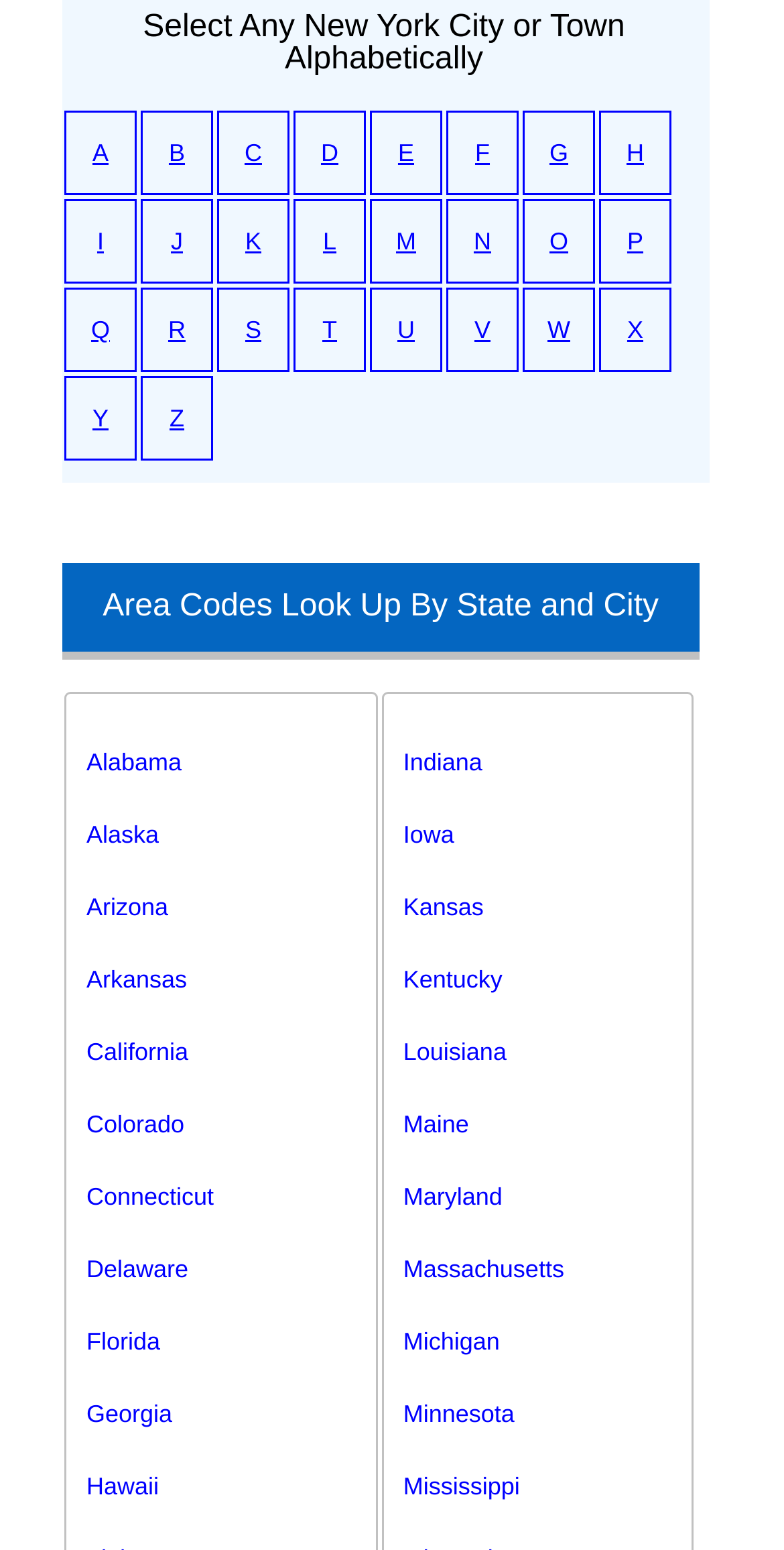What is the purpose of this webpage?
Could you answer the question with a detailed and thorough explanation?

I analyzed the content of the webpage and found that it provides links to area codes for different states and cities, so the purpose of this webpage is to allow users to look up area codes.